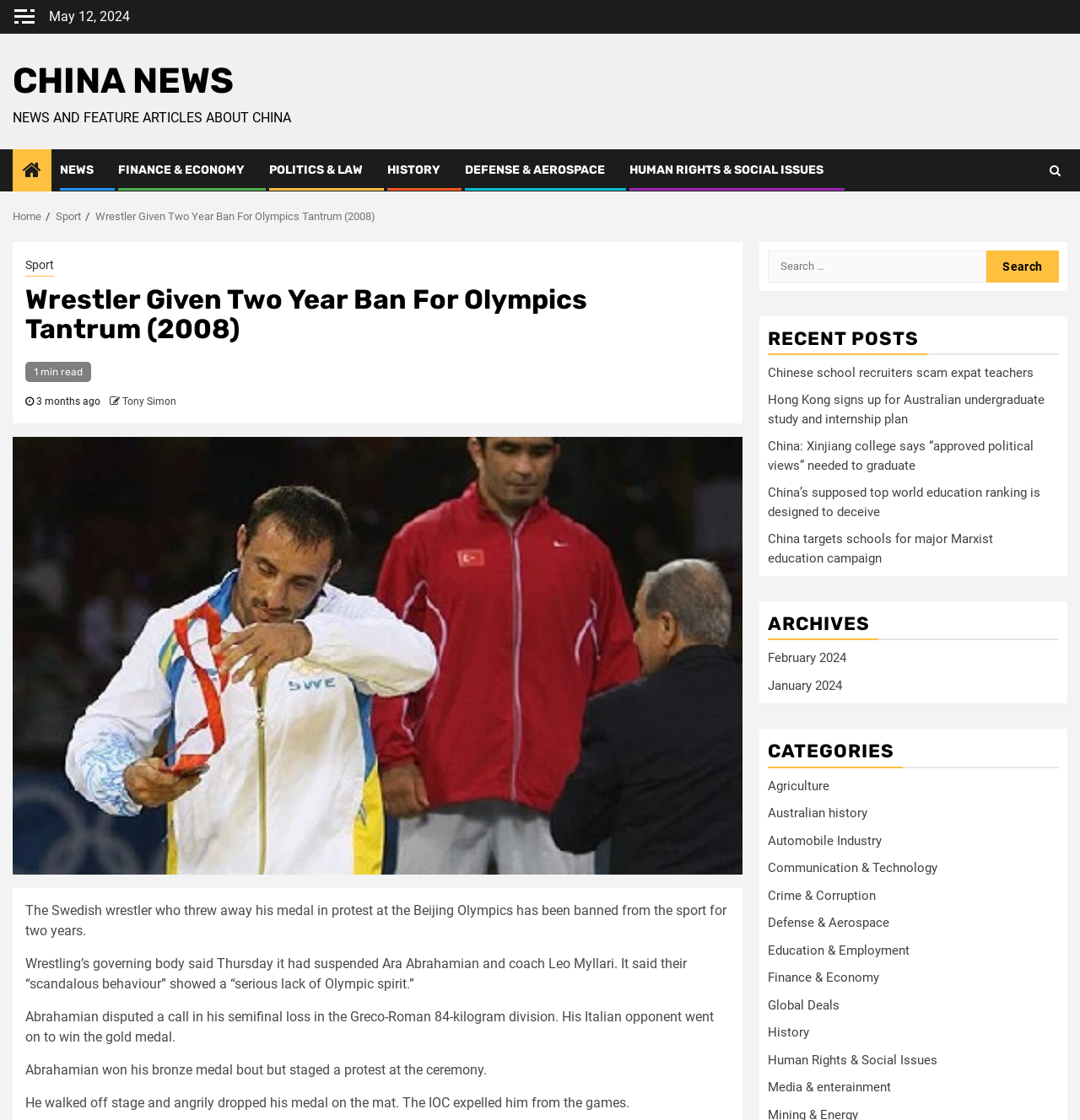What is the reading time of the article?
Based on the image, give a one-word or short phrase answer.

1 min